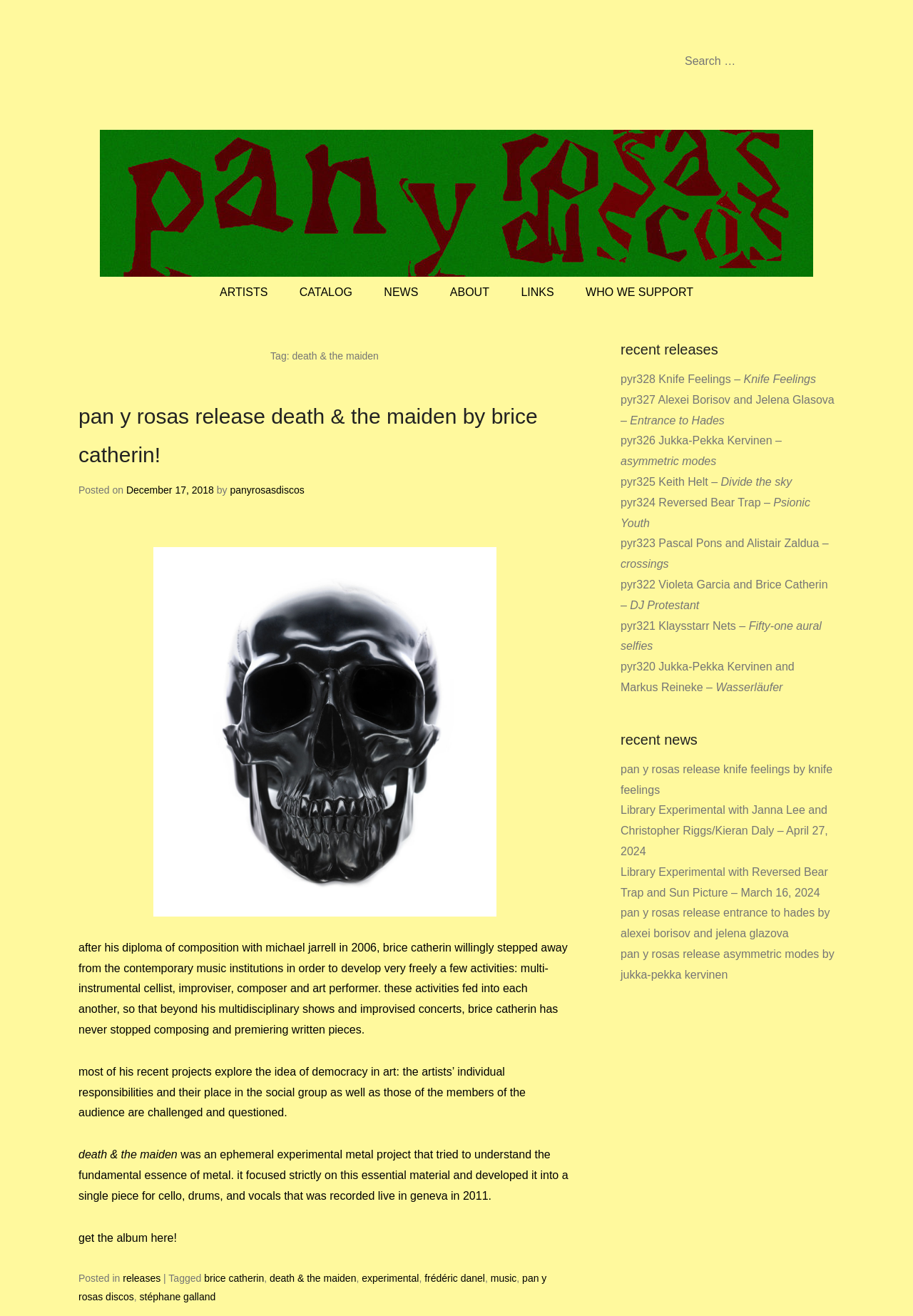Based on the element description, predict the bounding box coordinates (top-left x, top-left y, bottom-right x, bottom-right y) for the UI element in the screenshot: death & the maiden

[0.295, 0.967, 0.39, 0.976]